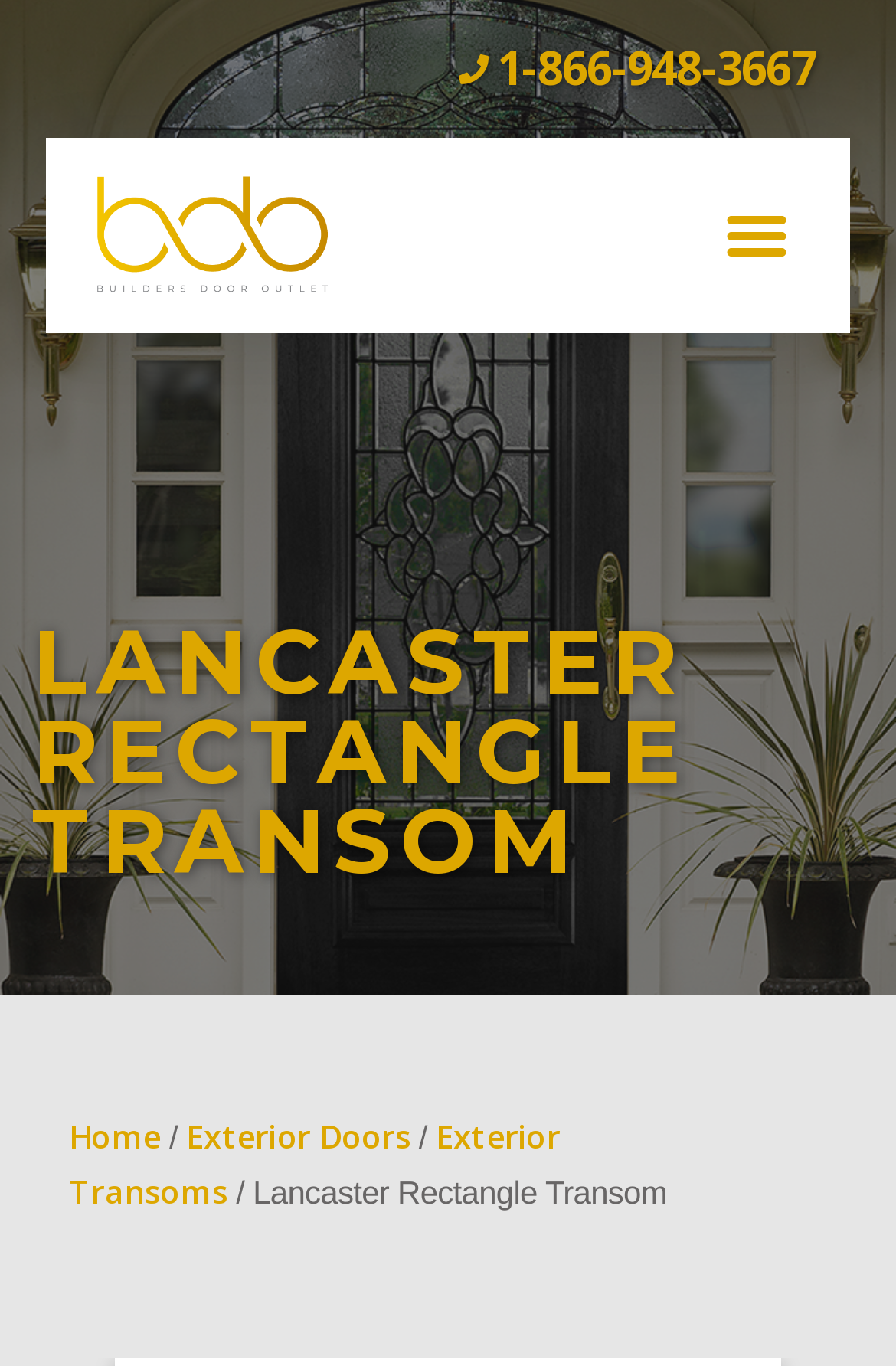What is the text on the button on the top right?
Look at the image and provide a short answer using one word or a phrase.

Menu Toggle